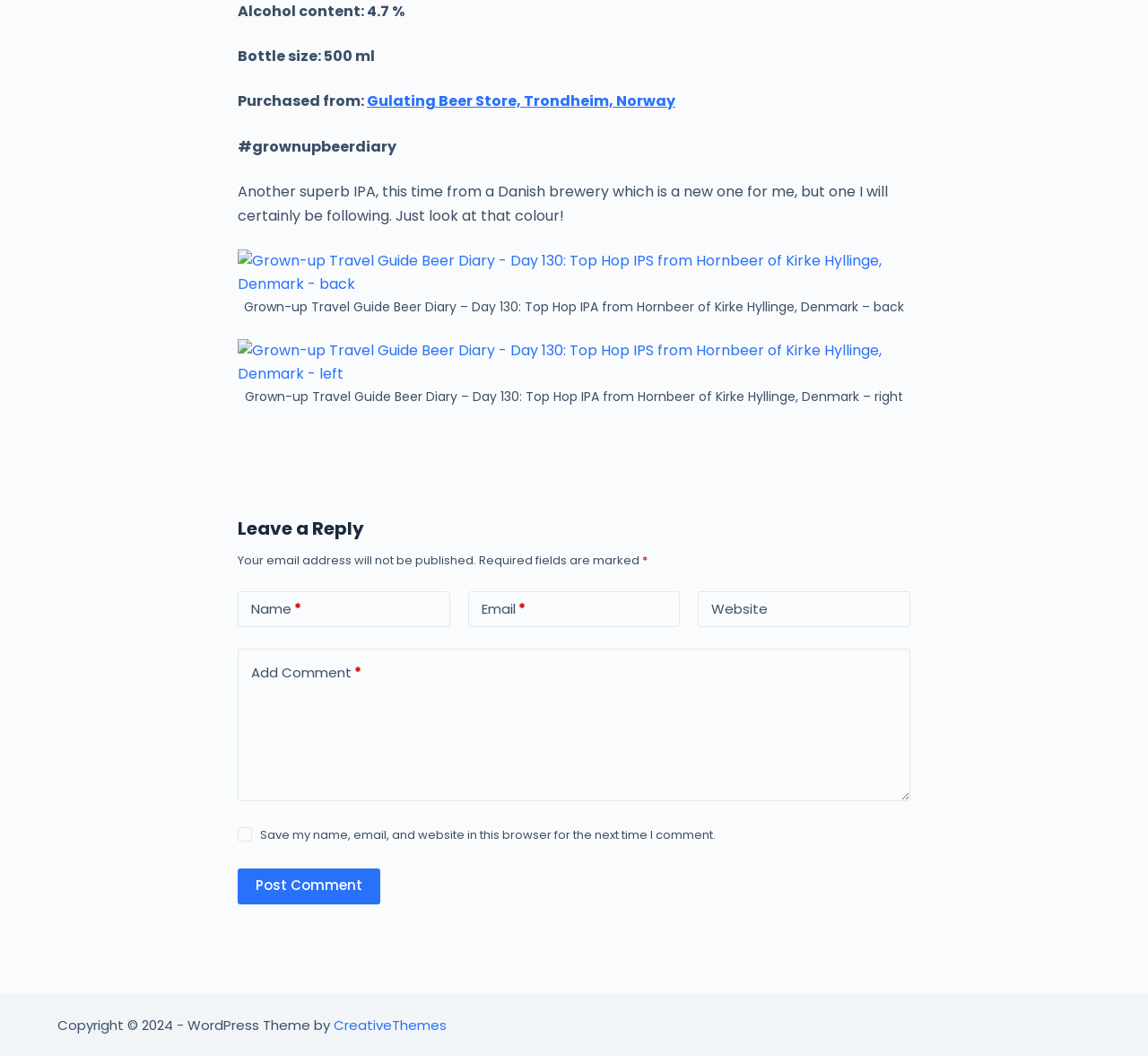Please find the bounding box coordinates of the clickable region needed to complete the following instruction: "Click the link to Gulating Beer Store, Trondheim, Norway". The bounding box coordinates must consist of four float numbers between 0 and 1, i.e., [left, top, right, bottom].

[0.32, 0.086, 0.588, 0.106]